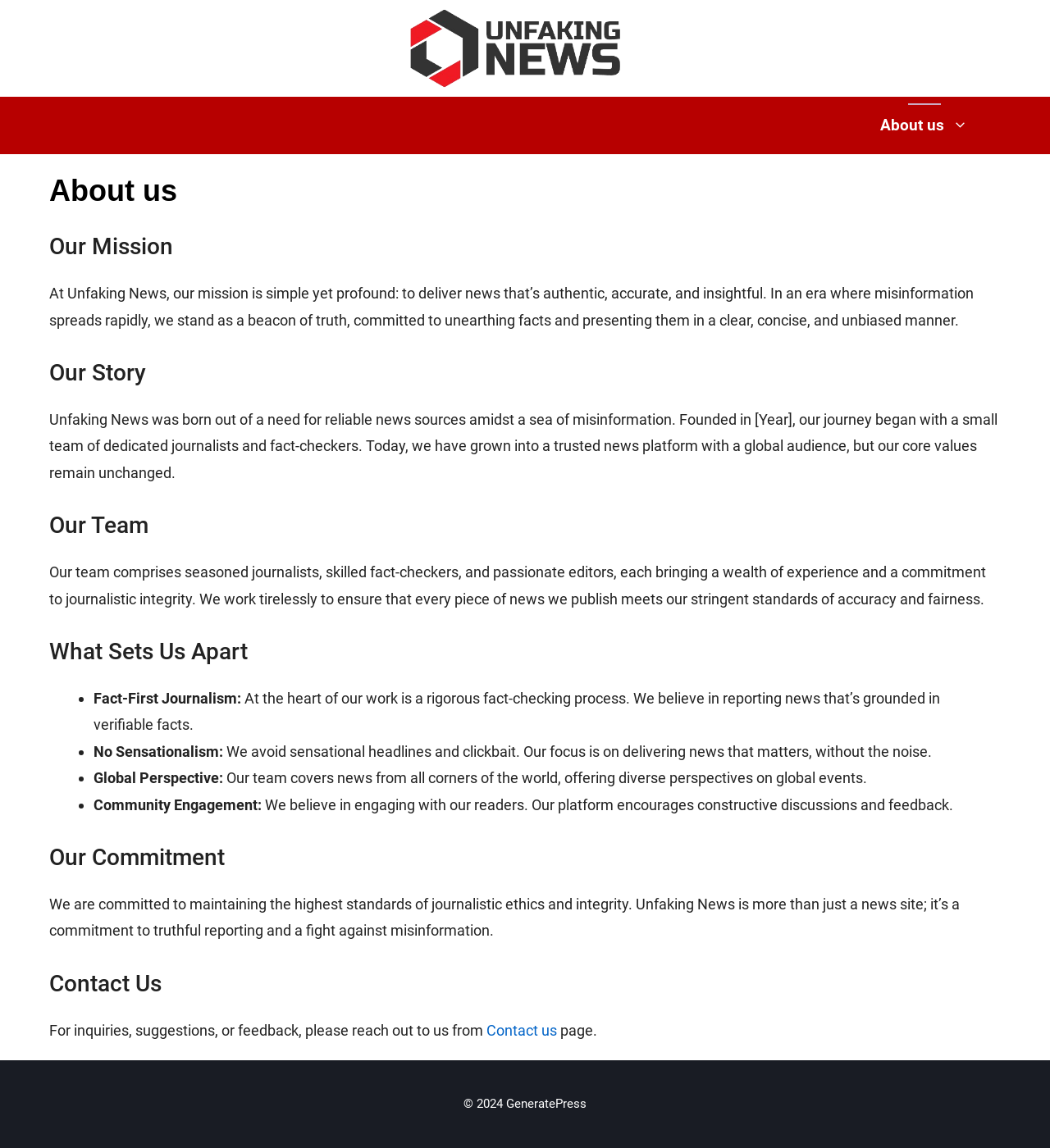What is the focus of Unfaking News' reporting?
Look at the image and respond with a one-word or short-phrase answer.

News that matters, without sensationalism